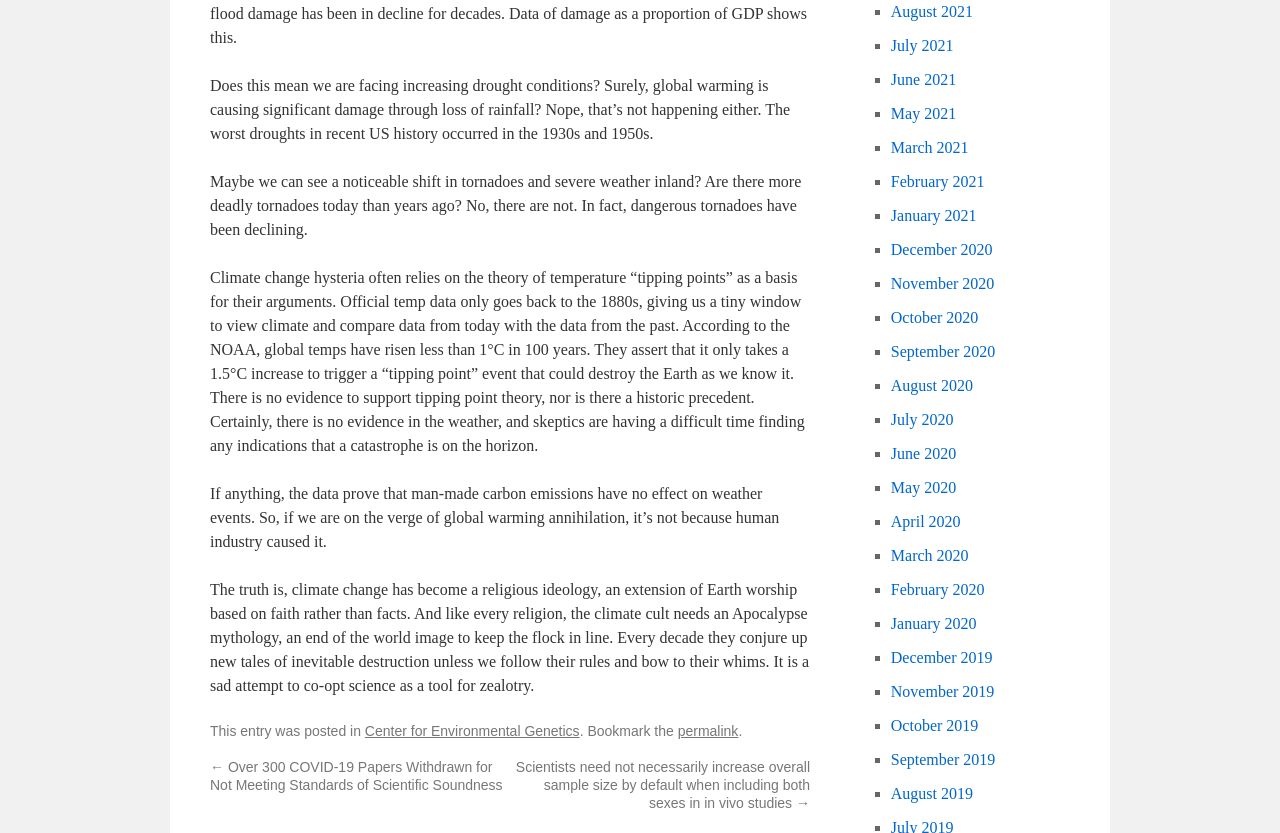Identify the bounding box coordinates of the region I need to click to complete this instruction: "Visit the Center for Environmental Genetics".

[0.285, 0.868, 0.453, 0.887]